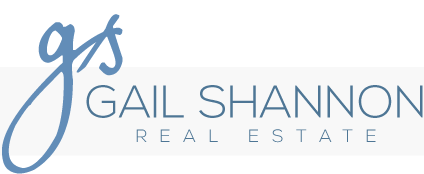Create a vivid and detailed description of the image.

The image prominently features the logo of "Gail Shannon Real Estate," showcasing a sophisticated design that blends professionalism with elegance. The logo is centered around the stylized initials "gs," set in a flowing script that conveys a sense of trust and personal touch. Below the initials, the name "GAIL SHANNON" is presented in a clean, modern typeface, emphasizing clarity and approachability, while the word "REAL ESTATE" is depicted in a more subdued manner, highlighting the business focus. The overall color palette is a soft blue, evoking feelings of tranquility and reliability, suitable for a real estate brand in the picturesque setting of Santa Barbara. This image serves as a visual representation of Gail Shannon's commitment to excellence in the real estate market, inviting potential clients to connect with her expertise.